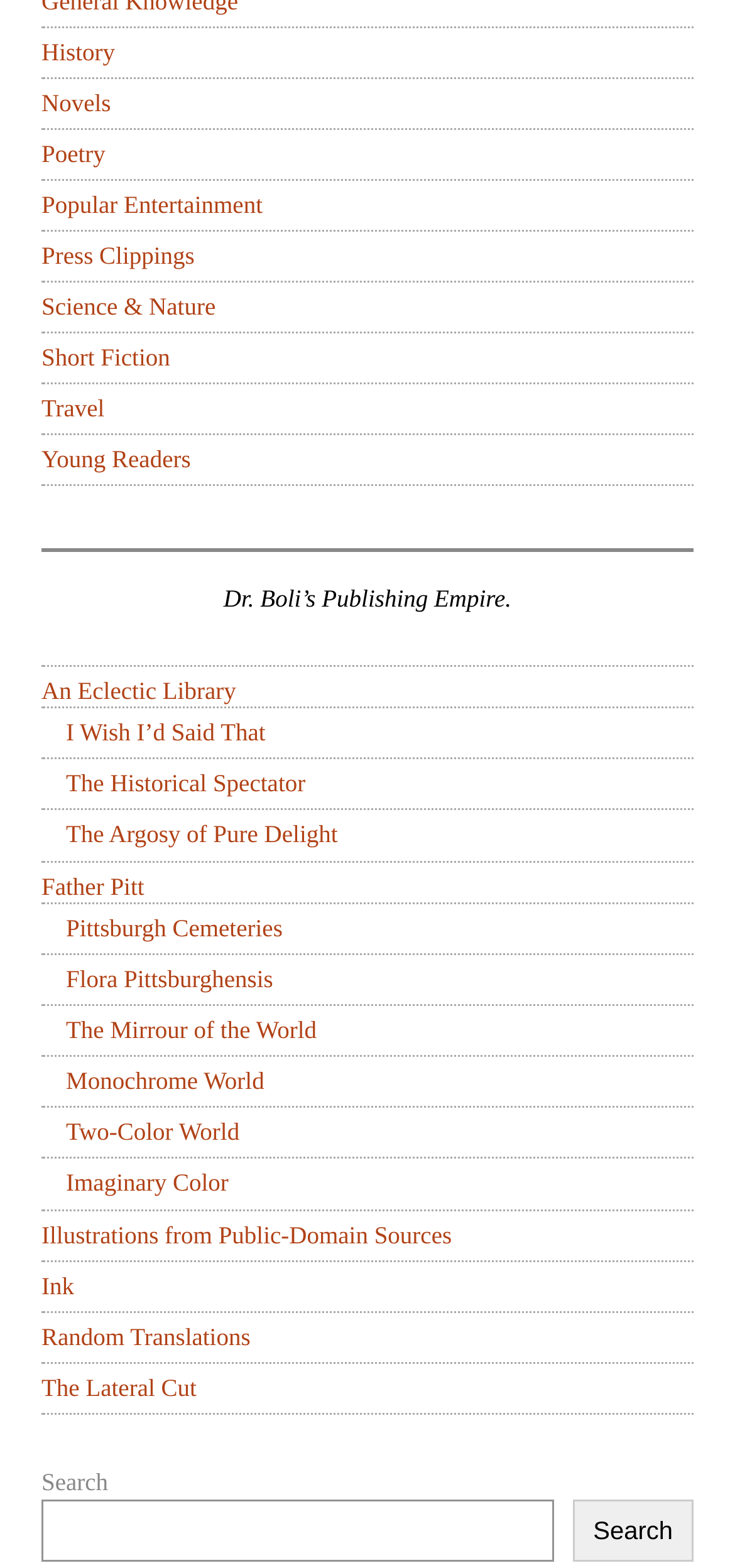Pinpoint the bounding box coordinates for the area that should be clicked to perform the following instruction: "Visit the History page".

[0.056, 0.024, 0.156, 0.042]